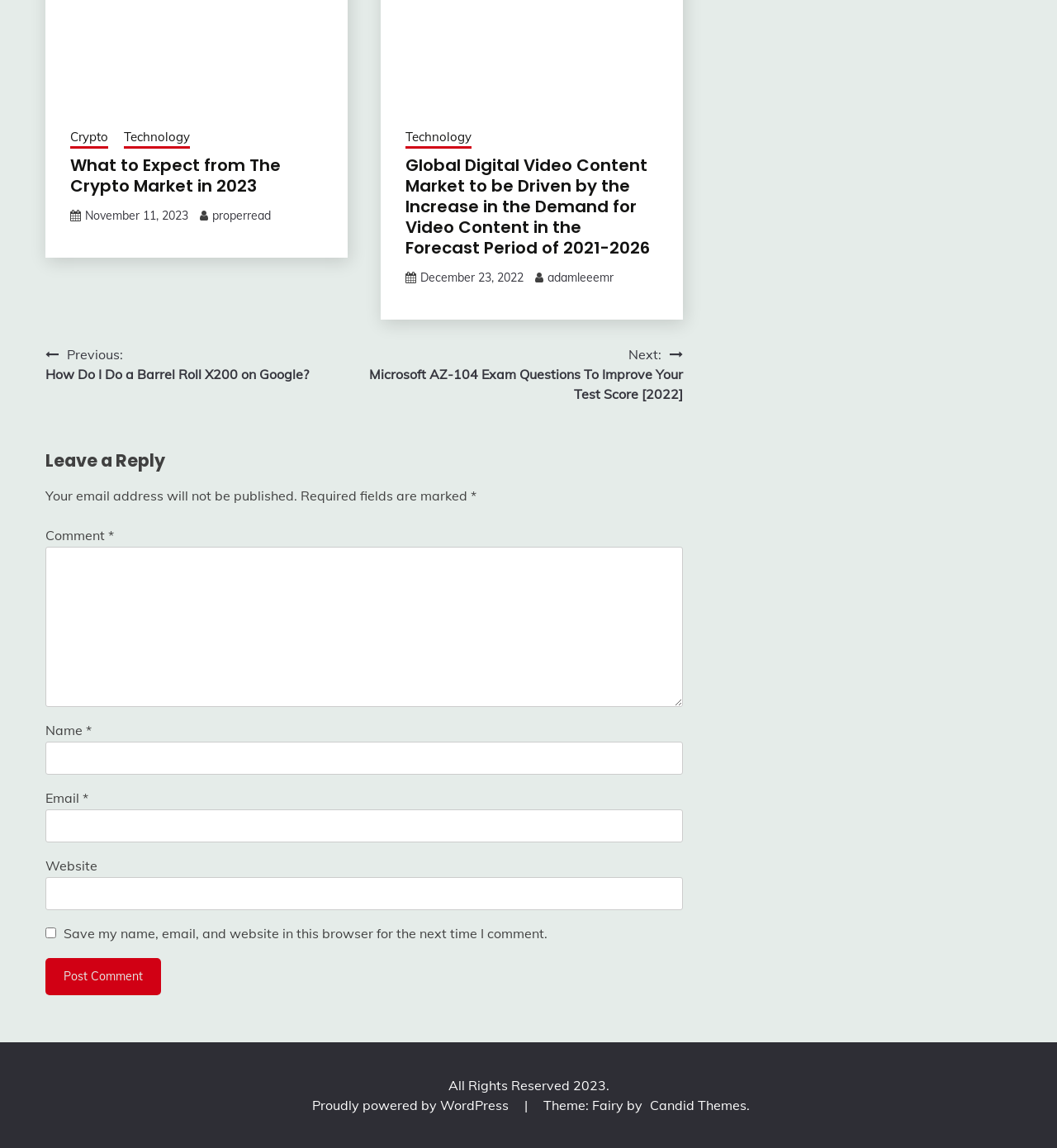From the element description parent_node: Comment * name="comment", predict the bounding box coordinates of the UI element. The coordinates must be specified in the format (top-left x, top-left y, bottom-right x, bottom-right y) and should be within the 0 to 1 range.

[0.043, 0.476, 0.646, 0.616]